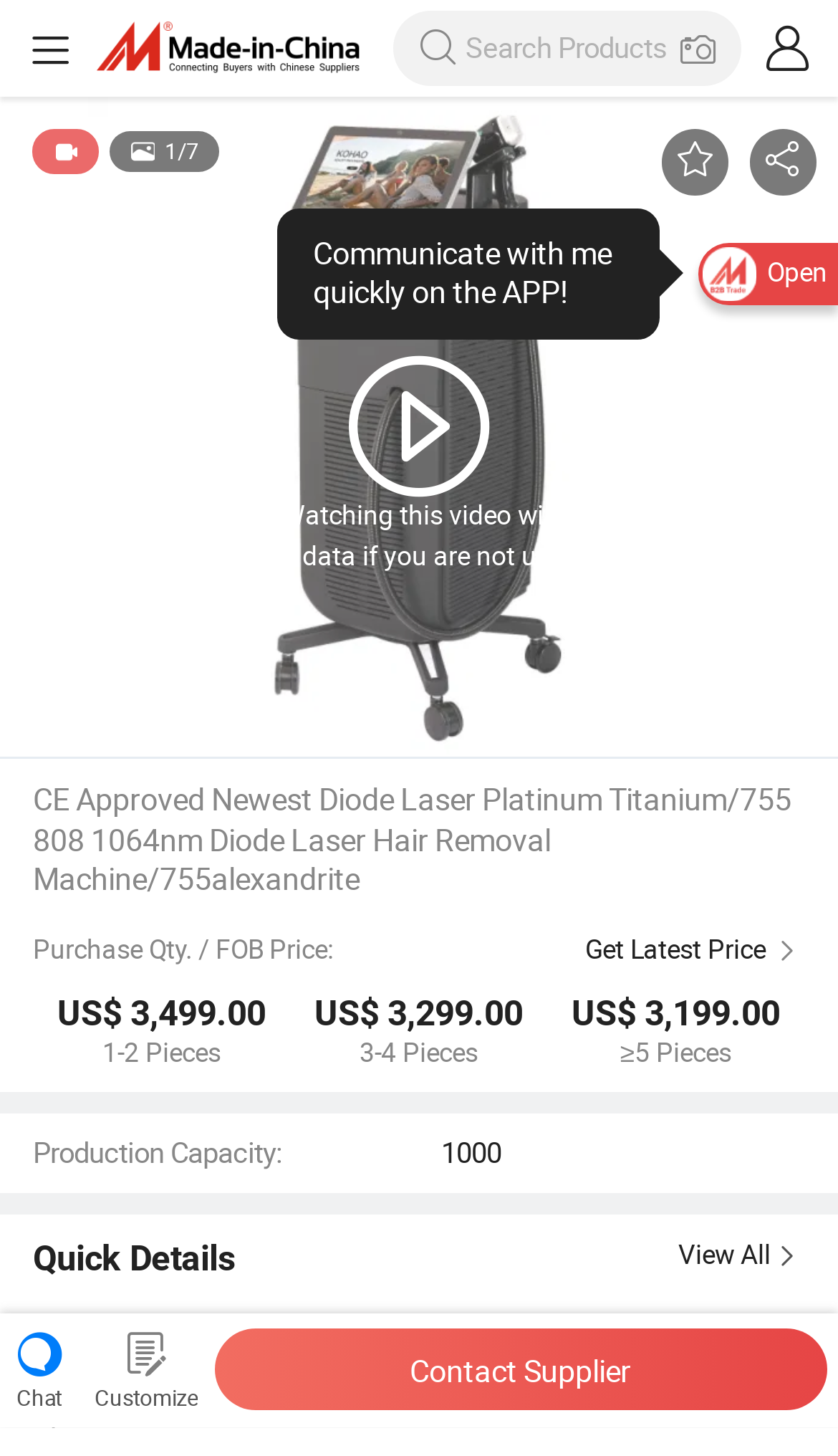Please determine the primary heading and provide its text.

CE Approved Newest Diode Laser Platinum Titanium/755 808 1064nm Diode Laser Hair Removal Machine/755alexandrite